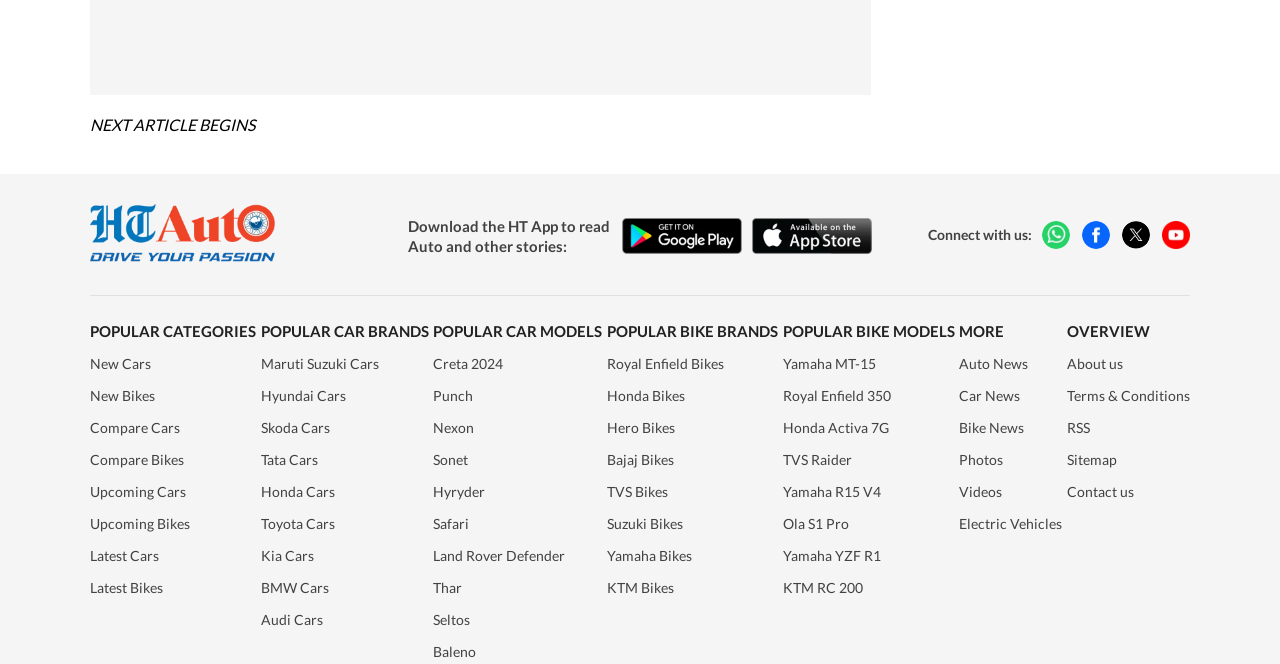Respond with a single word or phrase to the following question: How many links are there under the 'MORE' section?

6